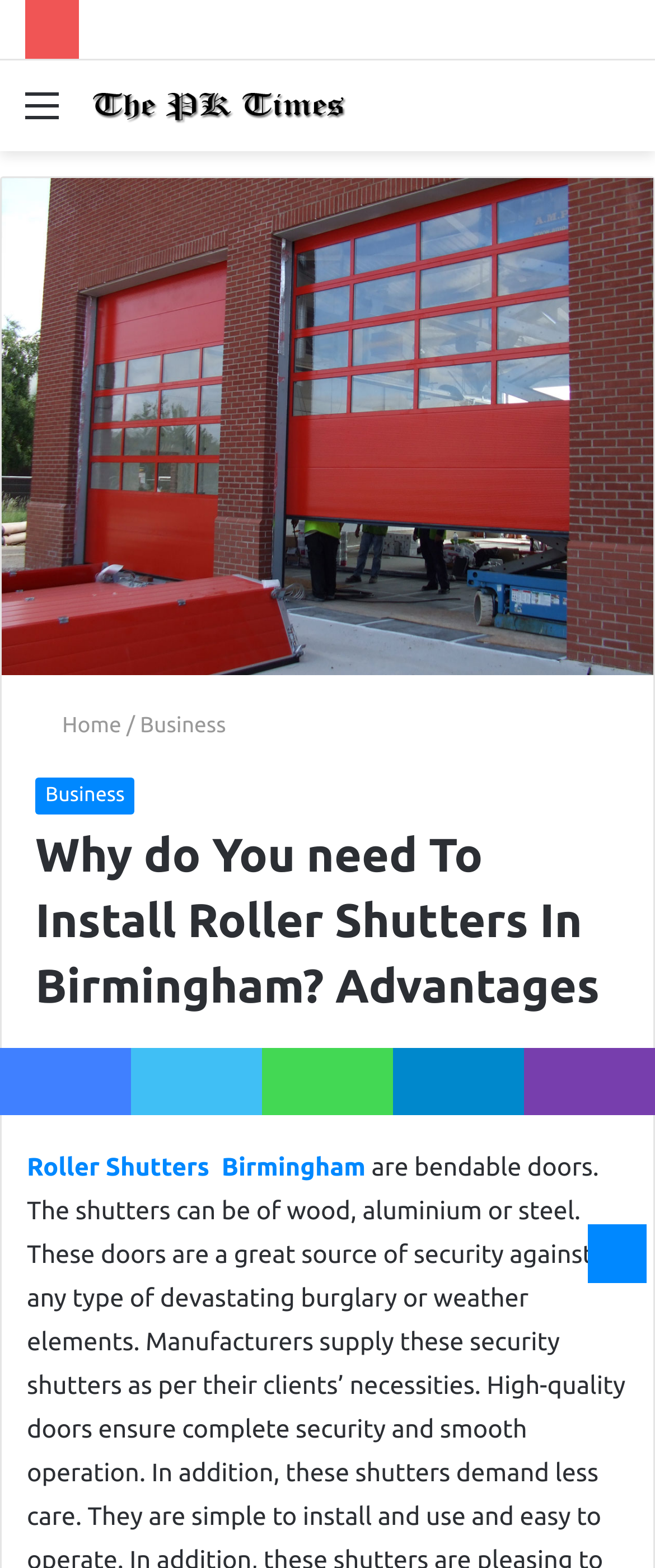What is the main heading of this webpage? Please extract and provide it.

Why do You need To Install Roller Shutters In Birmingham? Advantages